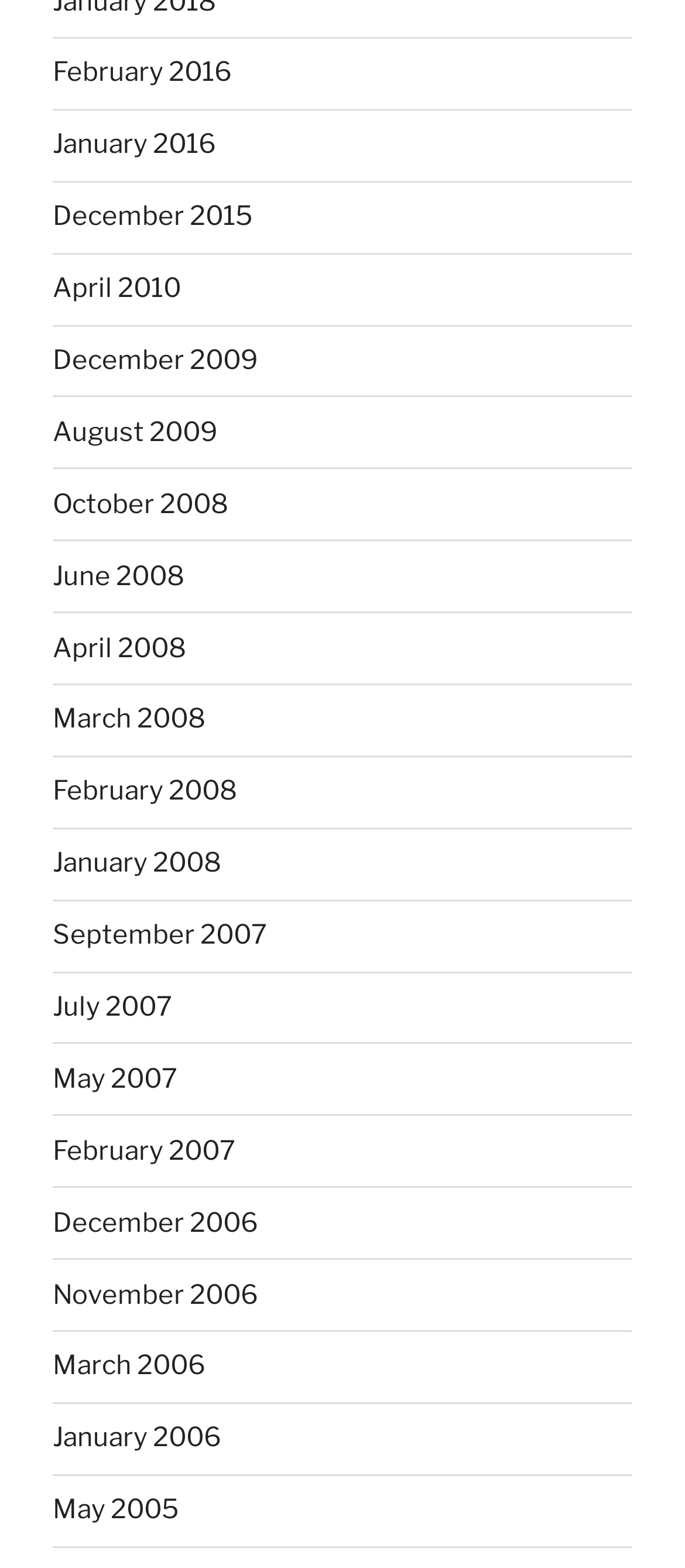Determine the bounding box coordinates of the clickable region to execute the instruction: "view January 2008". The coordinates should be four float numbers between 0 and 1, denoted as [left, top, right, bottom].

[0.077, 0.54, 0.323, 0.561]